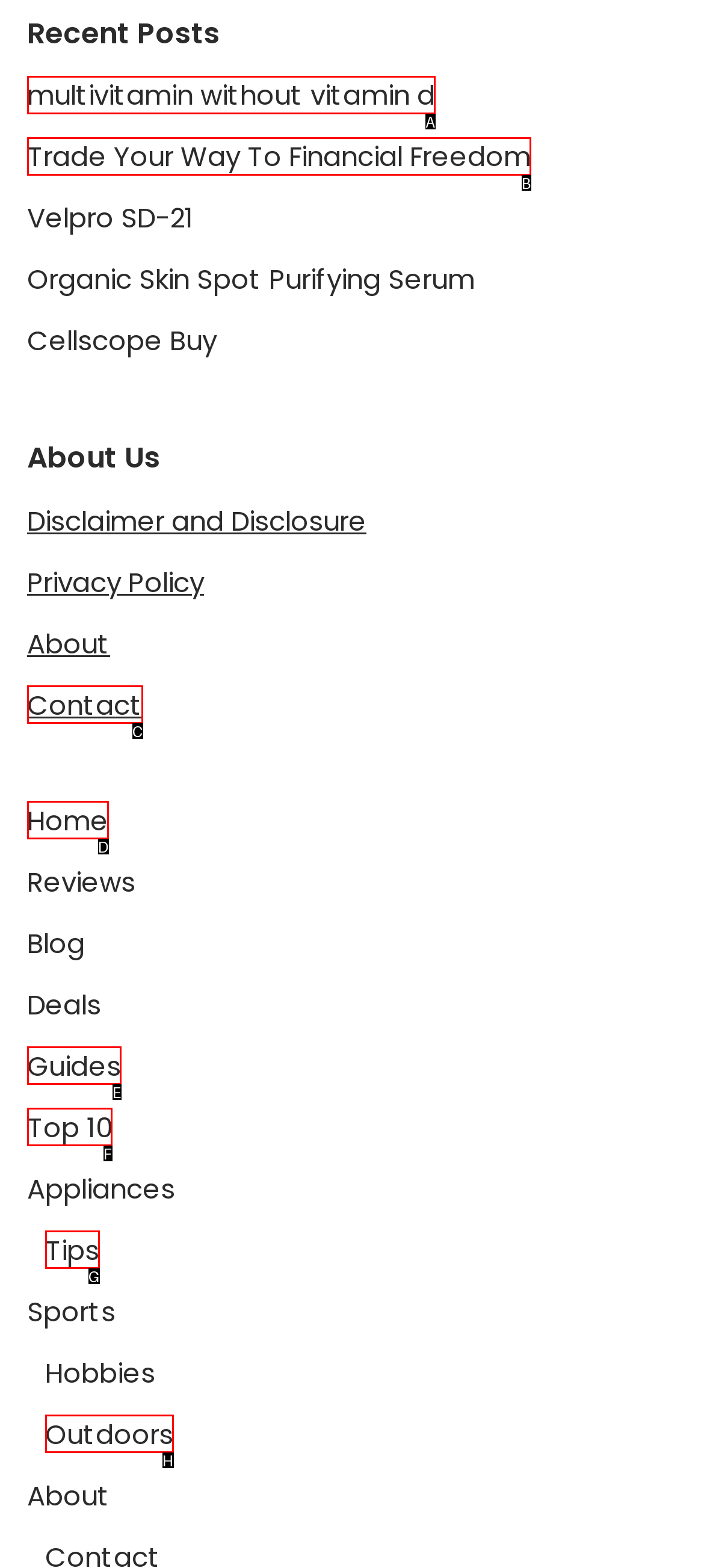Find the option that matches this description: Guides
Provide the matching option's letter directly.

E